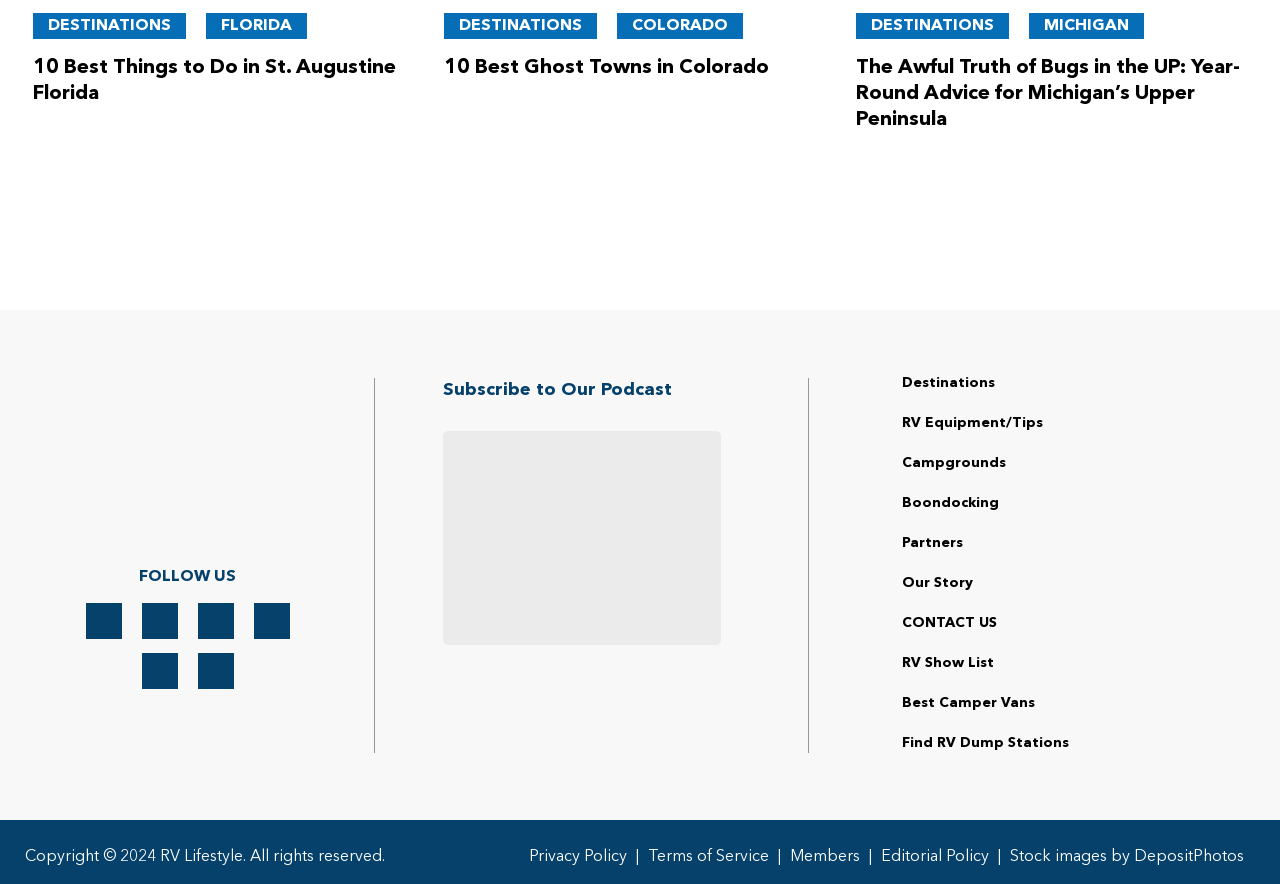Kindly determine the bounding box coordinates for the clickable area to achieve the given instruction: "Read about 10 Best Things to Do in St. Augustine Florida".

[0.026, 0.065, 0.309, 0.117]